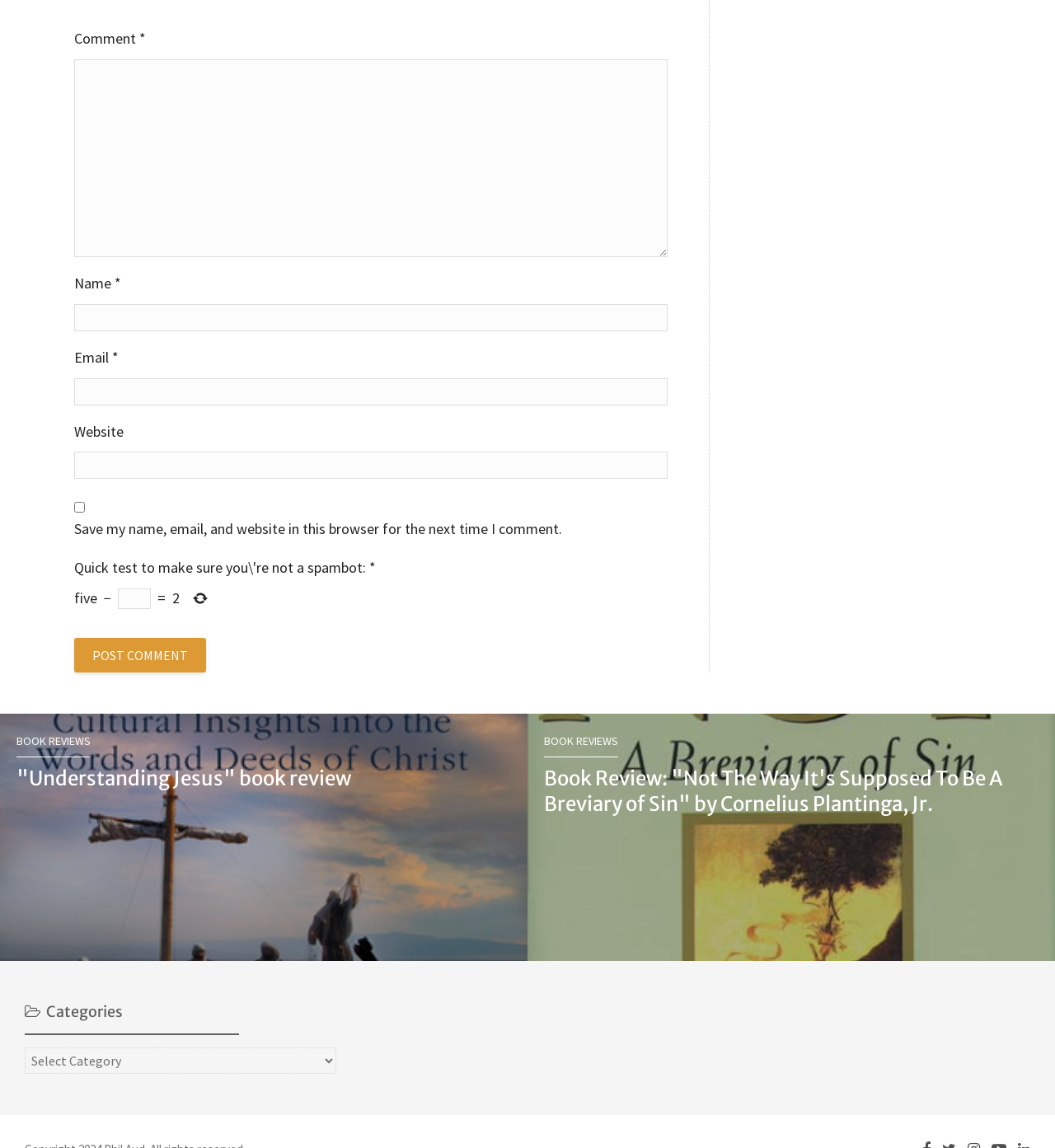Respond to the following question with a brief word or phrase:
What is the button below the comment form for?

To post a comment